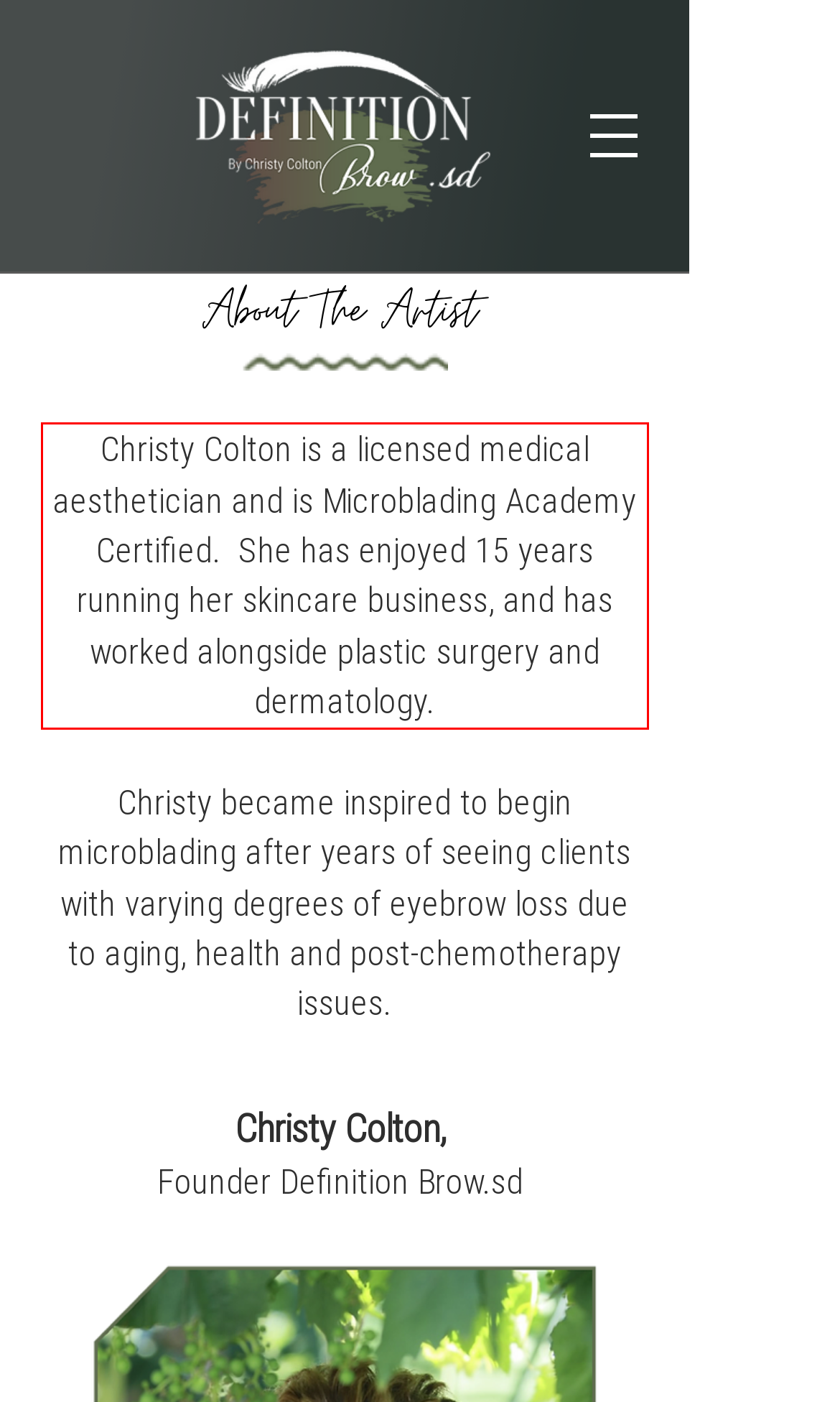Examine the screenshot of the webpage, locate the red bounding box, and generate the text contained within it.

Christy Colton is a licensed medical aesthetician and is Microblading Academy Certified. She has enjoyed 15 years running her skincare business, and has worked alongside plastic surgery and dermatology.